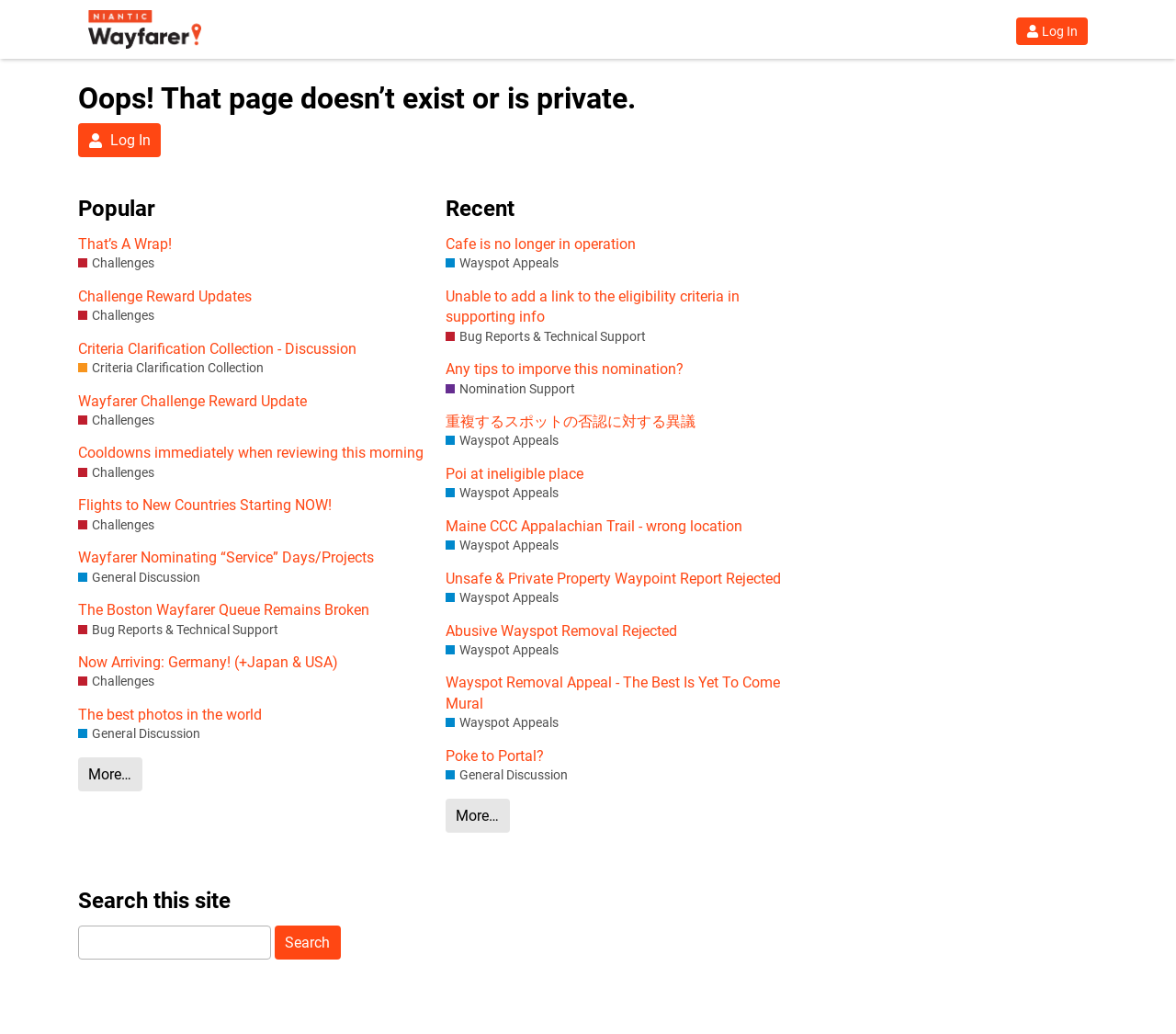Could you provide the bounding box coordinates for the portion of the screen to click to complete this instruction: "Go to Popular"?

[0.066, 0.188, 0.363, 0.218]